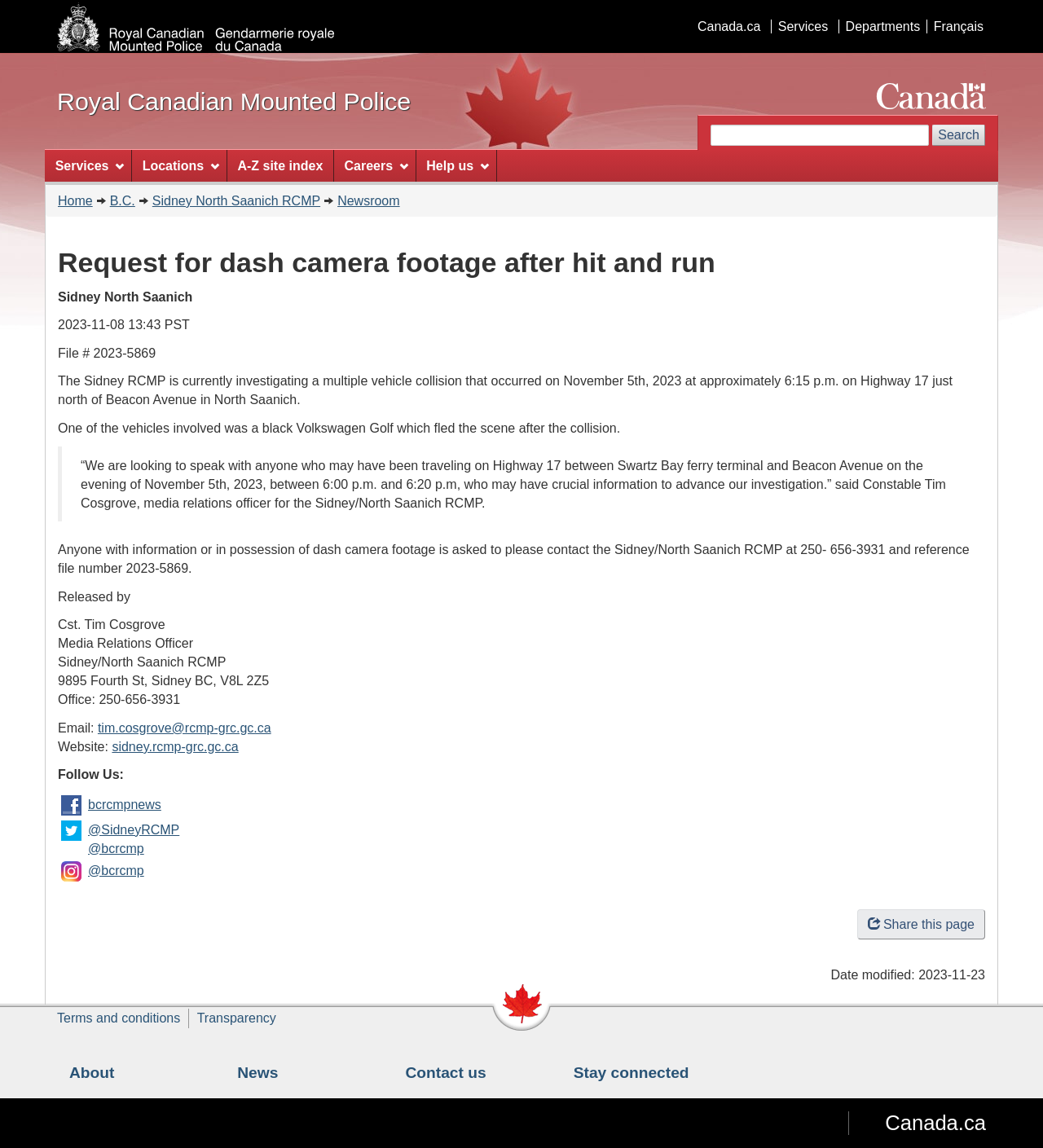Find the bounding box coordinates of the area to click in order to follow the instruction: "Share this page".

[0.822, 0.792, 0.945, 0.818]